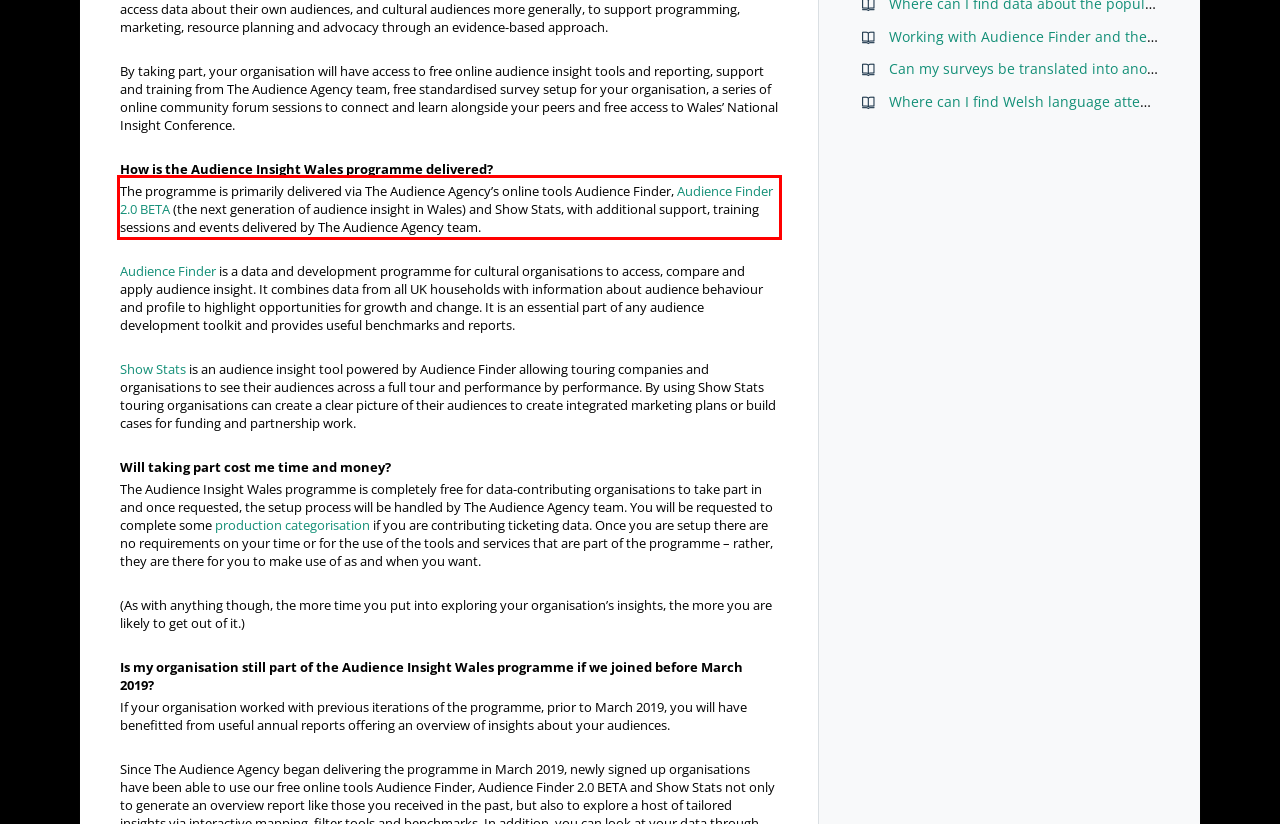Identify the text inside the red bounding box on the provided webpage screenshot by performing OCR.

The programme is primarily delivered via The Audience Agency’s online tools Audience Finder, Audience Finder 2.0 BETA (the next generation of audience insight in Wales) and Show Stats, with additional support, training sessions and events delivered by The Audience Agency team.